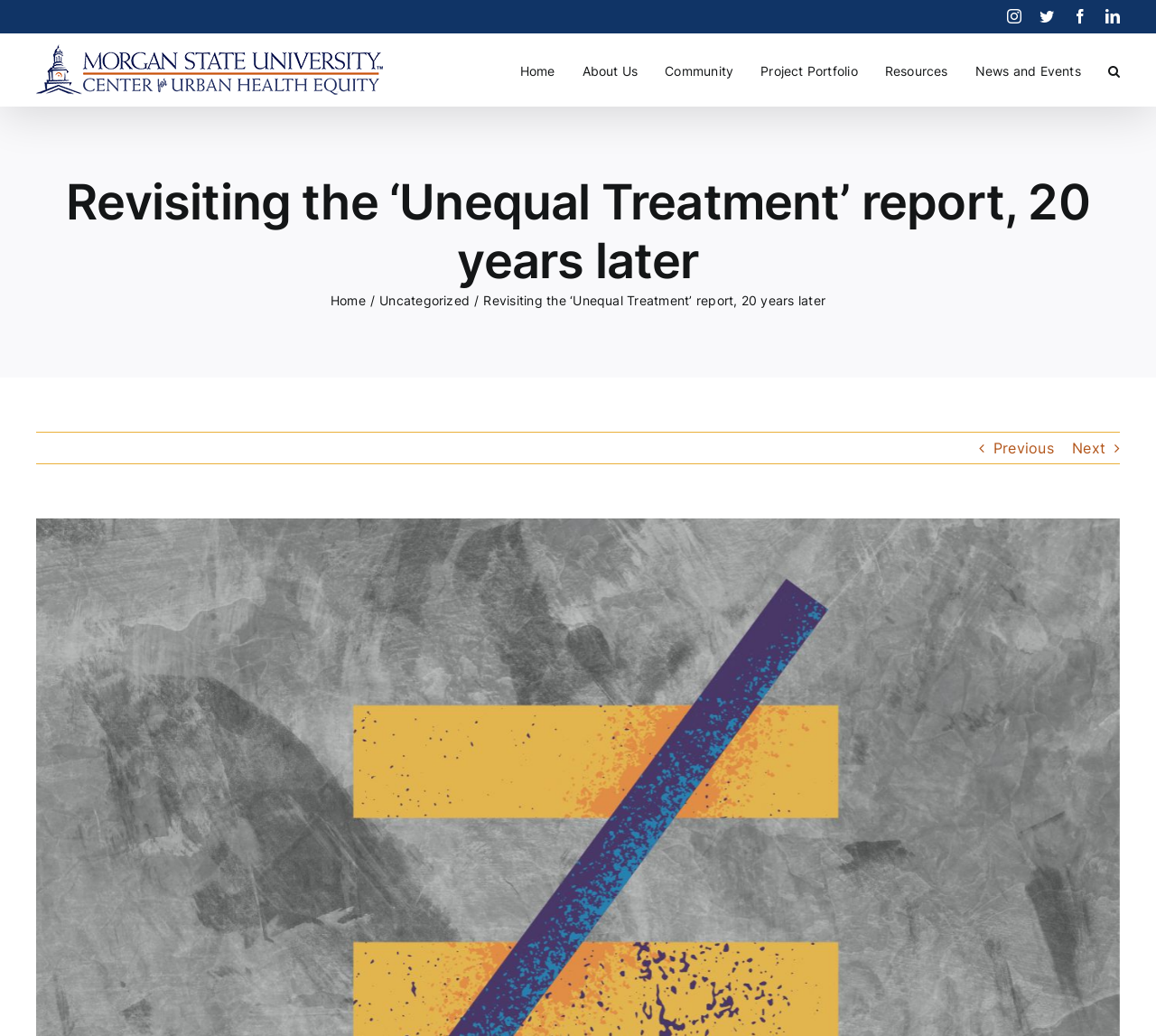Please determine the bounding box coordinates of the element to click in order to execute the following instruction: "Go to Home". The coordinates should be four float numbers between 0 and 1, specified as [left, top, right, bottom].

[0.45, 0.032, 0.48, 0.102]